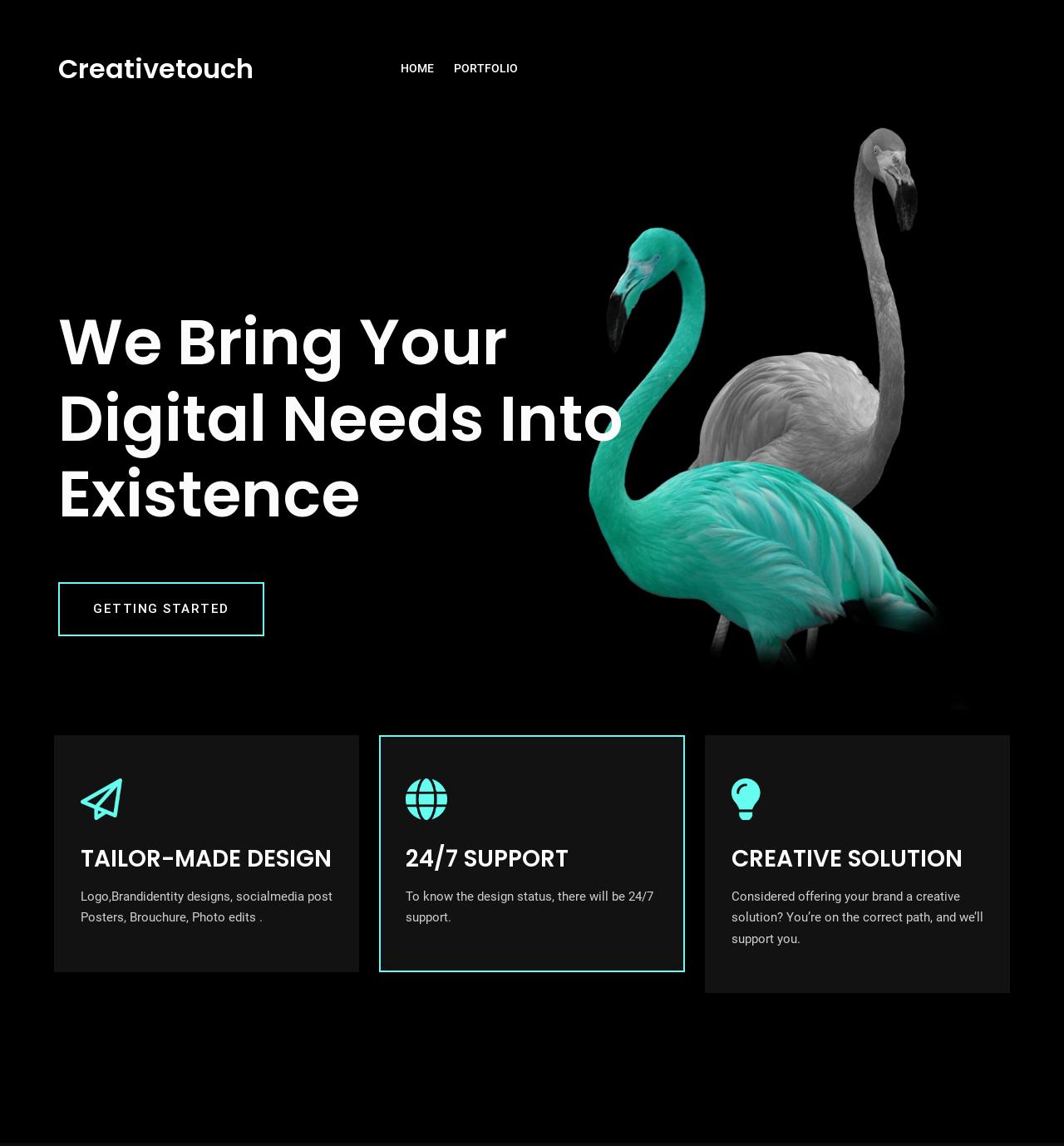Please answer the following question using a single word or phrase: 
How many sections are there in the webpage's main content area?

Three